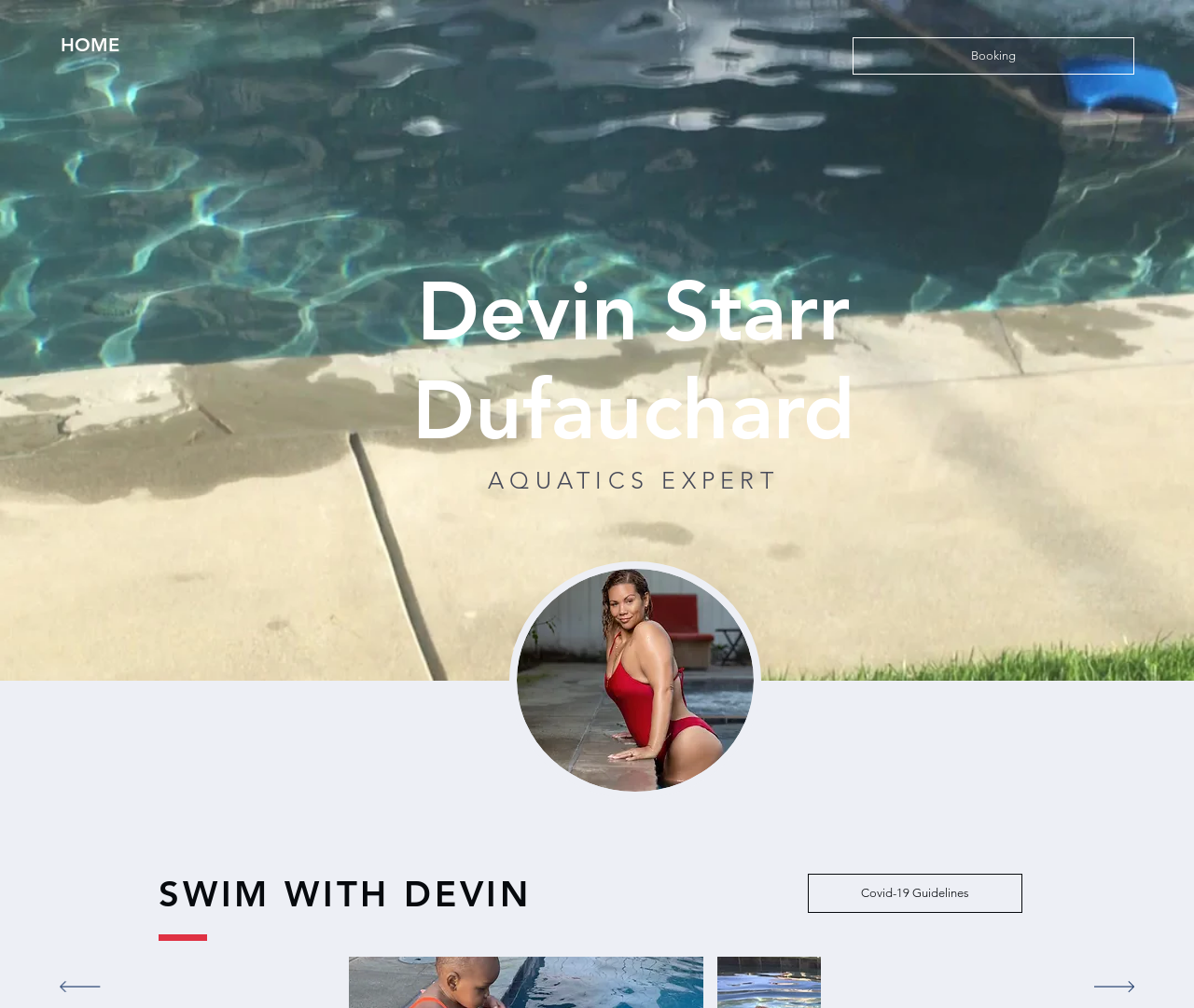Create a full and detailed caption for the entire webpage.

The webpage is about private swim lessons in Los Angeles, specifically promoting the services of Devin Starr Dufauchard, an aquatics expert. 

At the top of the page, there is a navigation menu with links to "HOME" and "Booking". Below this, there is a heading with Devin's name, followed by a subtitle "AQUATICS EXPERT". 

To the left of Devin's name, there are two buttons, "Previous" and "Next", each accompanied by an image. These buttons are positioned at the bottom of the page. 

On the right side of Devin's name, there is a large image of Devin, taking up a significant portion of the page. 

Further down the page, there is a heading "SWIM WITH DEVIN" and a link to "Covid-19 Guidelines".